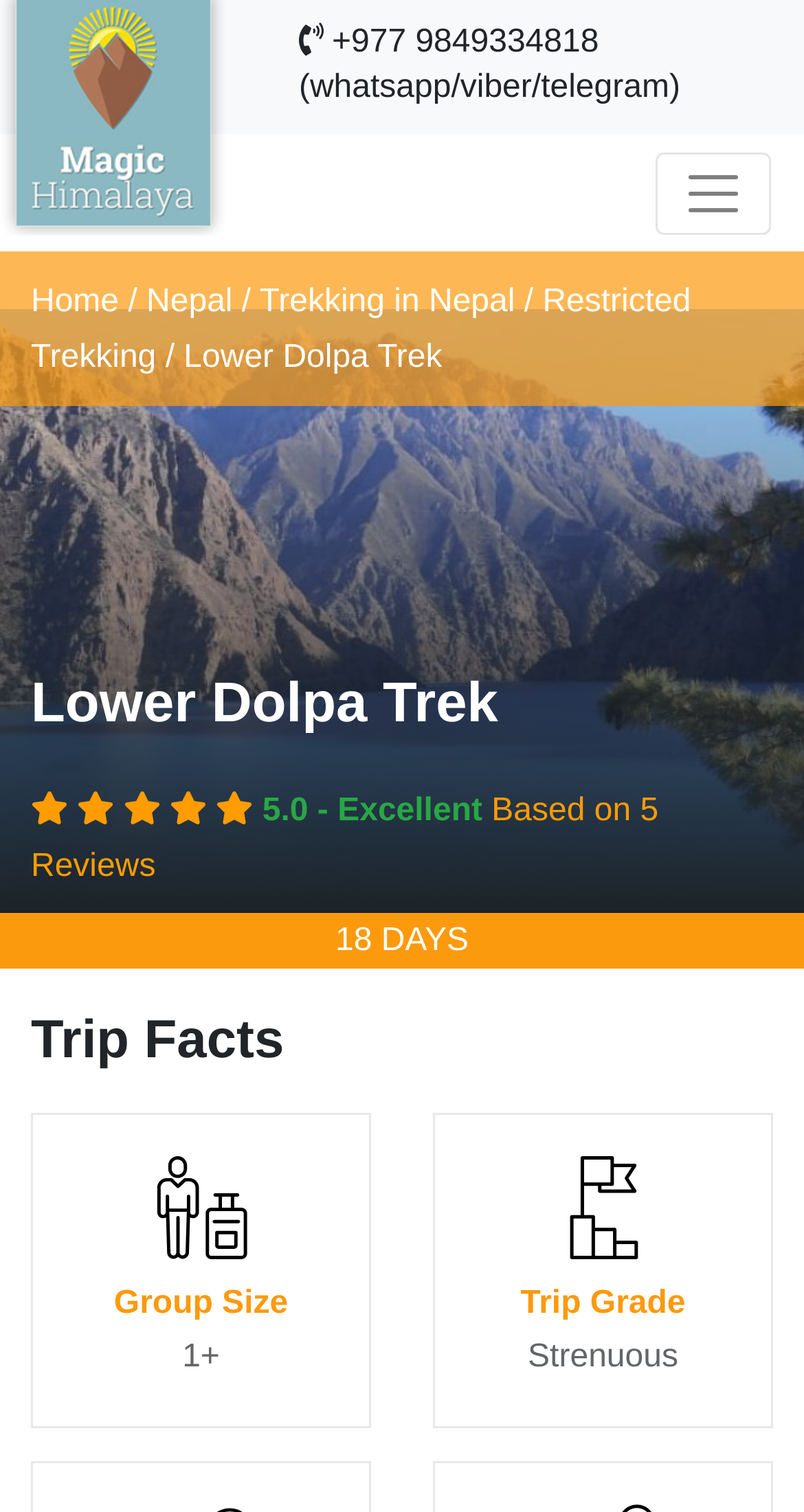Describe all visible elements and their arrangement on the webpage.

The webpage is about Lower Dolpa Trek, a trekking route in Nepal. At the top, there is a contact information '+977 9849334818 (whatsapp/viber/telegram)' and a toggle navigation button. Below that, there is a navigation menu with links to 'Home', 'Nepal', 'Trekking in Nepal', and 'Restricted Trekking'.

On the left side, there is a large image of Phoksundo lake Dolpa, with 'Previous' and 'Next' buttons at the bottom. On the right side of the image, there is a heading 'Lower Dolpa Trek' and a rating section with a 5-star rating and 5 reviews.

Below the image, there is a section with trip details, including a heading 'Trip Facts' and information about the trip duration, which is 18 days. There are also two images, one on the left and one on the right, with headings 'Group Size' and 'Trip Grade' respectively. The group size is 1+ and the trip grade is Strenuous.

Overall, the webpage provides information about the Lower Dolpa Trek, including its location, trip details, and ratings.